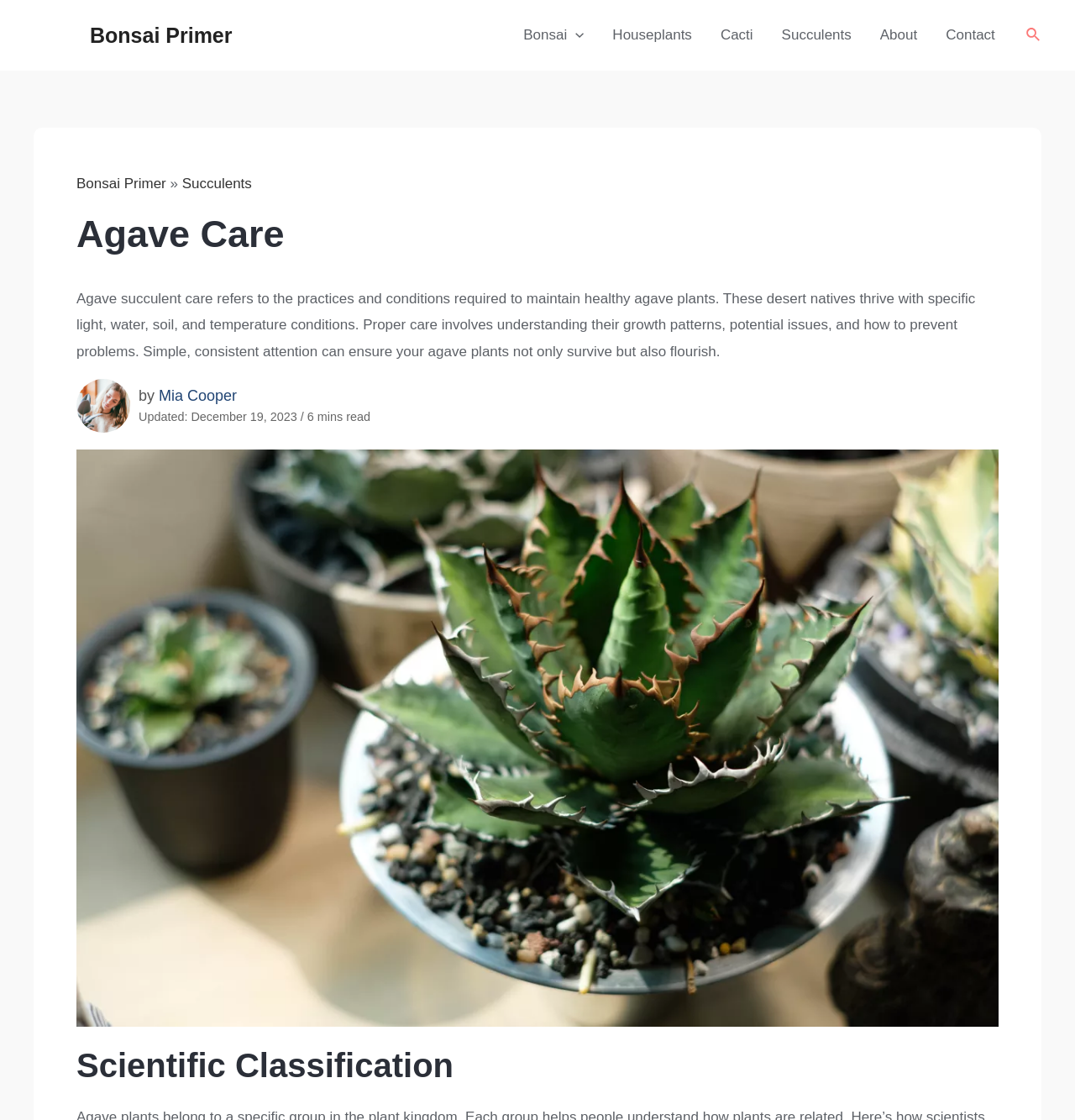What is the scientific classification section about?
Refer to the image and provide a concise answer in one word or phrase.

Agave titanota hakugei